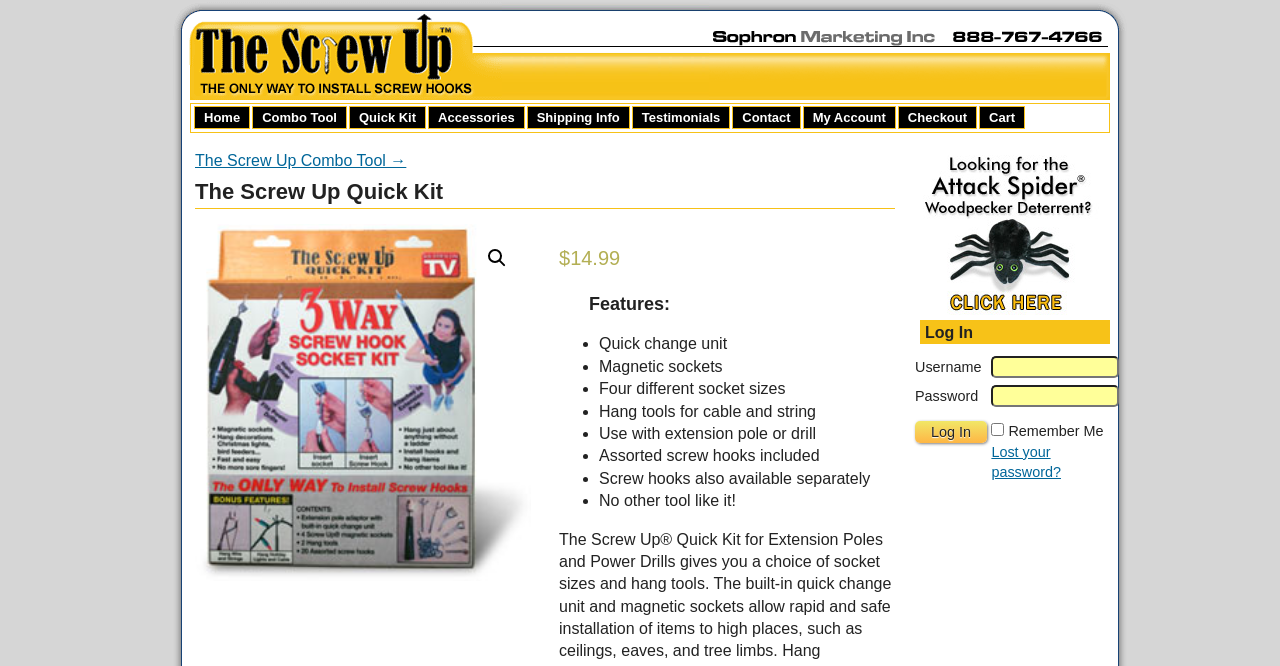What is the price of the Quick Kit Package?
Utilize the image to construct a detailed and well-explained answer.

I found the price of the Quick Kit Package by looking at the text next to the image of the package, which says '$14.99'.